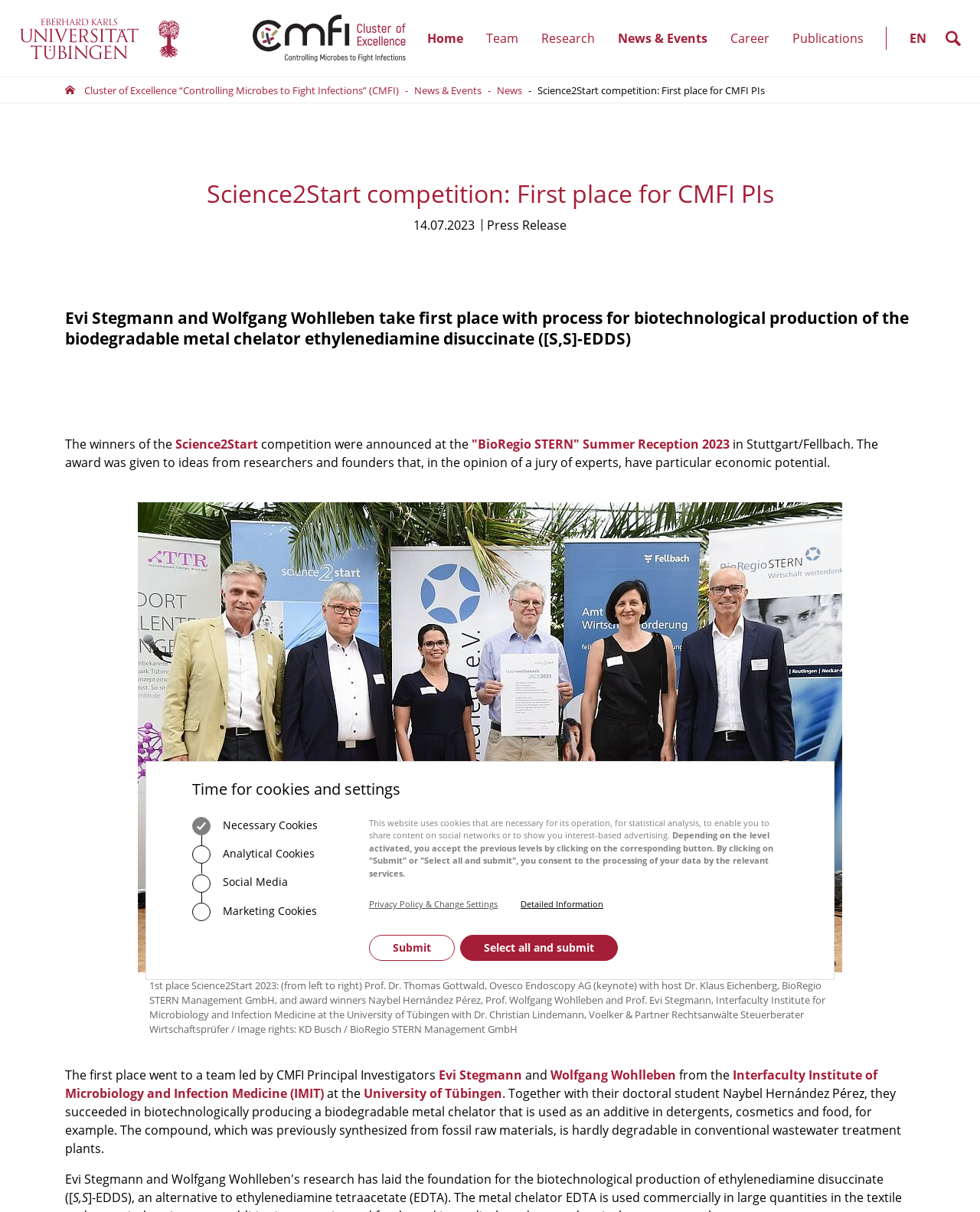Please find the bounding box coordinates of the clickable region needed to complete the following instruction: "Search for something". The bounding box coordinates must consist of four float numbers between 0 and 1, i.e., [left, top, right, bottom].

[0.961, 0.053, 0.985, 0.065]